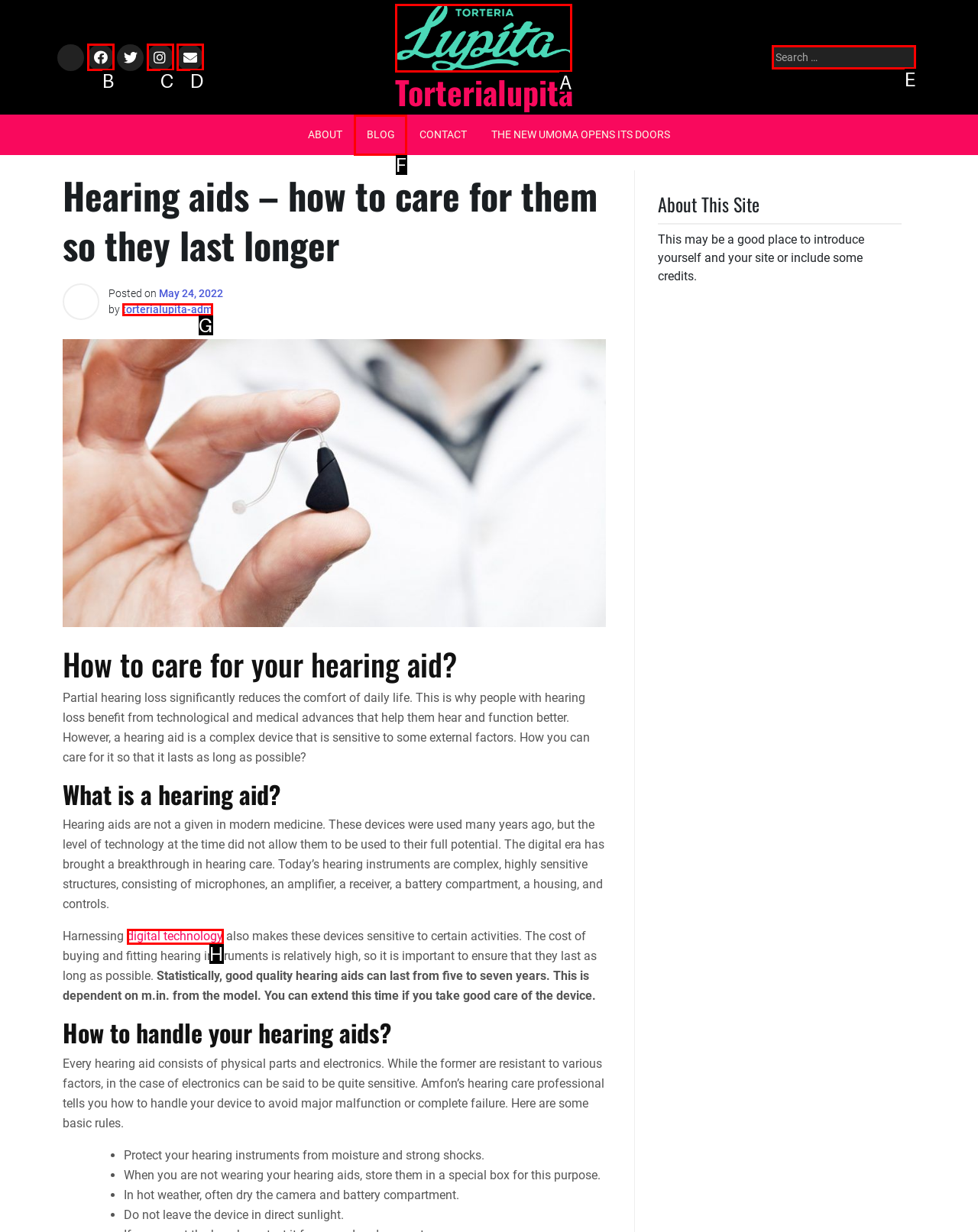Select the appropriate bounding box to fulfill the task: Read the blog Respond with the corresponding letter from the choices provided.

F